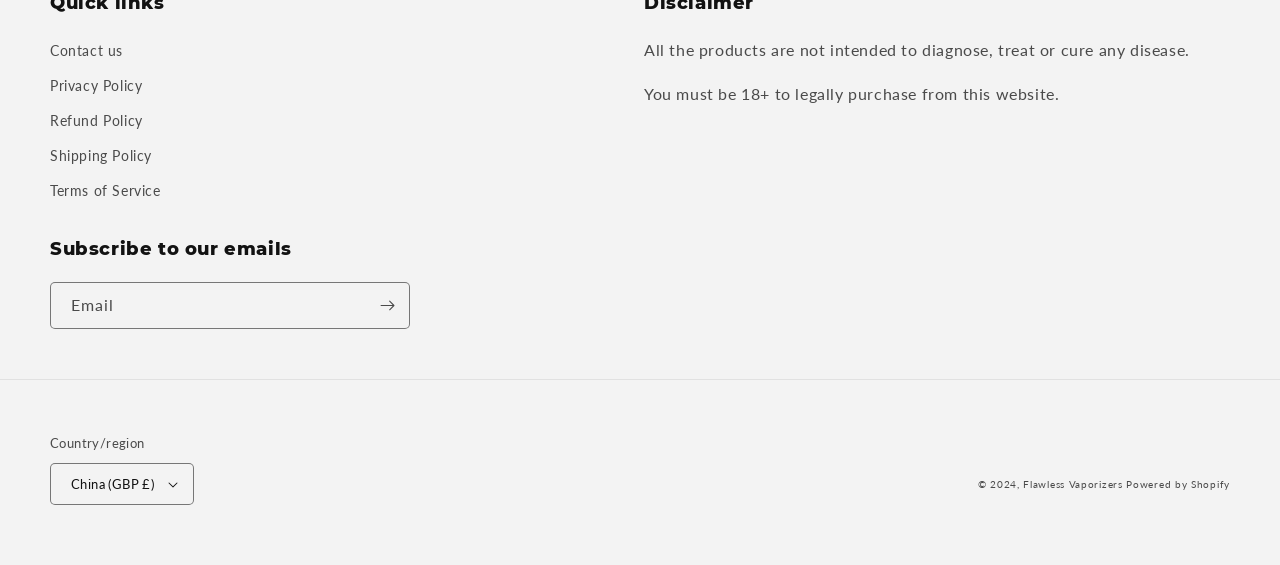Identify the bounding box coordinates of the area you need to click to perform the following instruction: "Subscribe to the newsletter".

[0.04, 0.501, 0.32, 0.58]